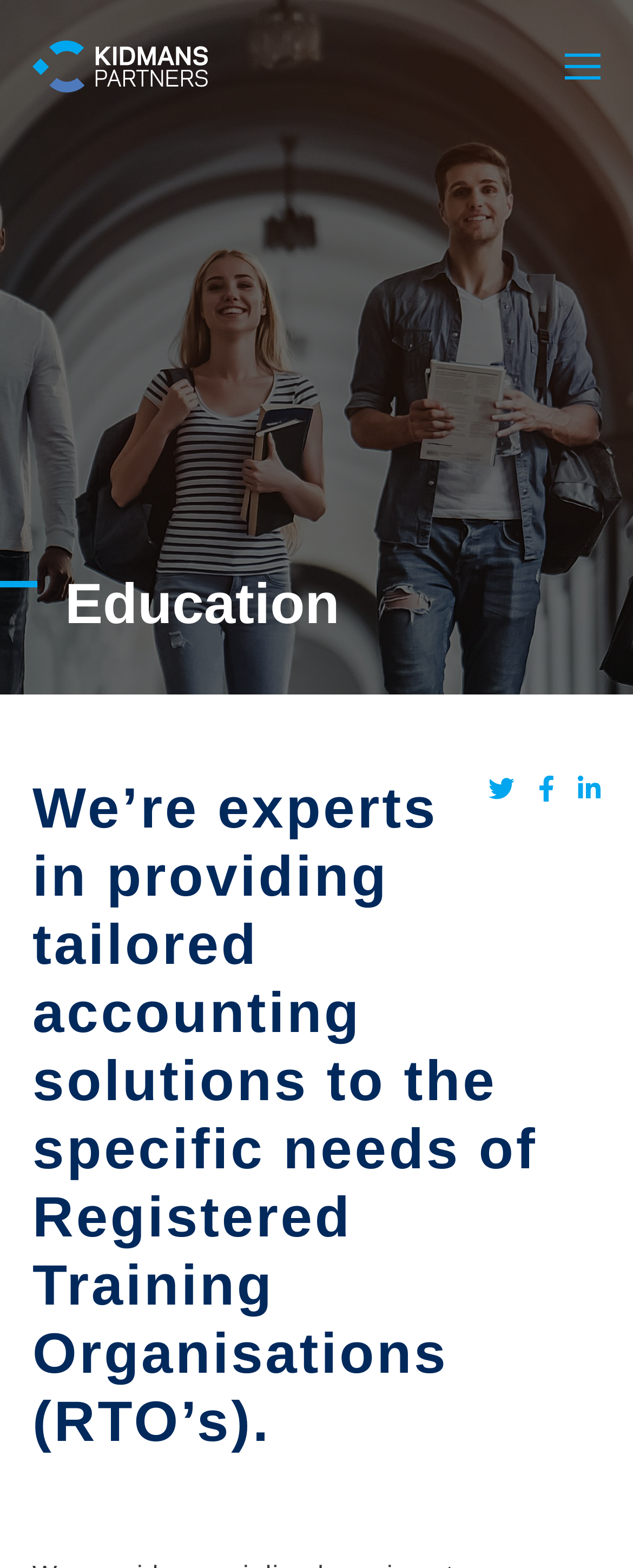What is the position of the 'Education' heading on the webpage?
Please answer the question with as much detail and depth as you can.

By analyzing the bounding box coordinates of the 'Education' heading, specifically the y1 and y2 values, I found that it is positioned above the main content of the webpage.